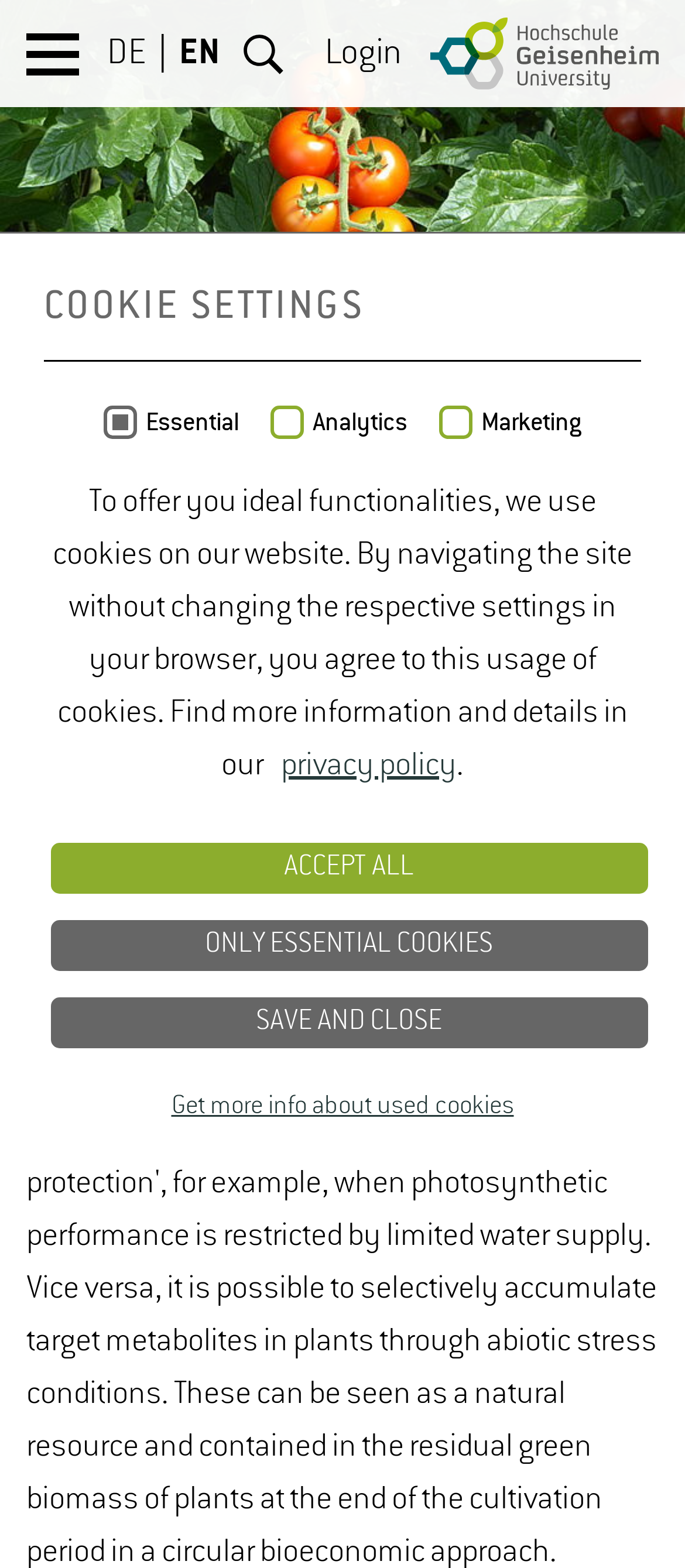Give a succinct answer to this question in a single word or phrase: 
What is the name of the institution?

Hochschule Geisenheim